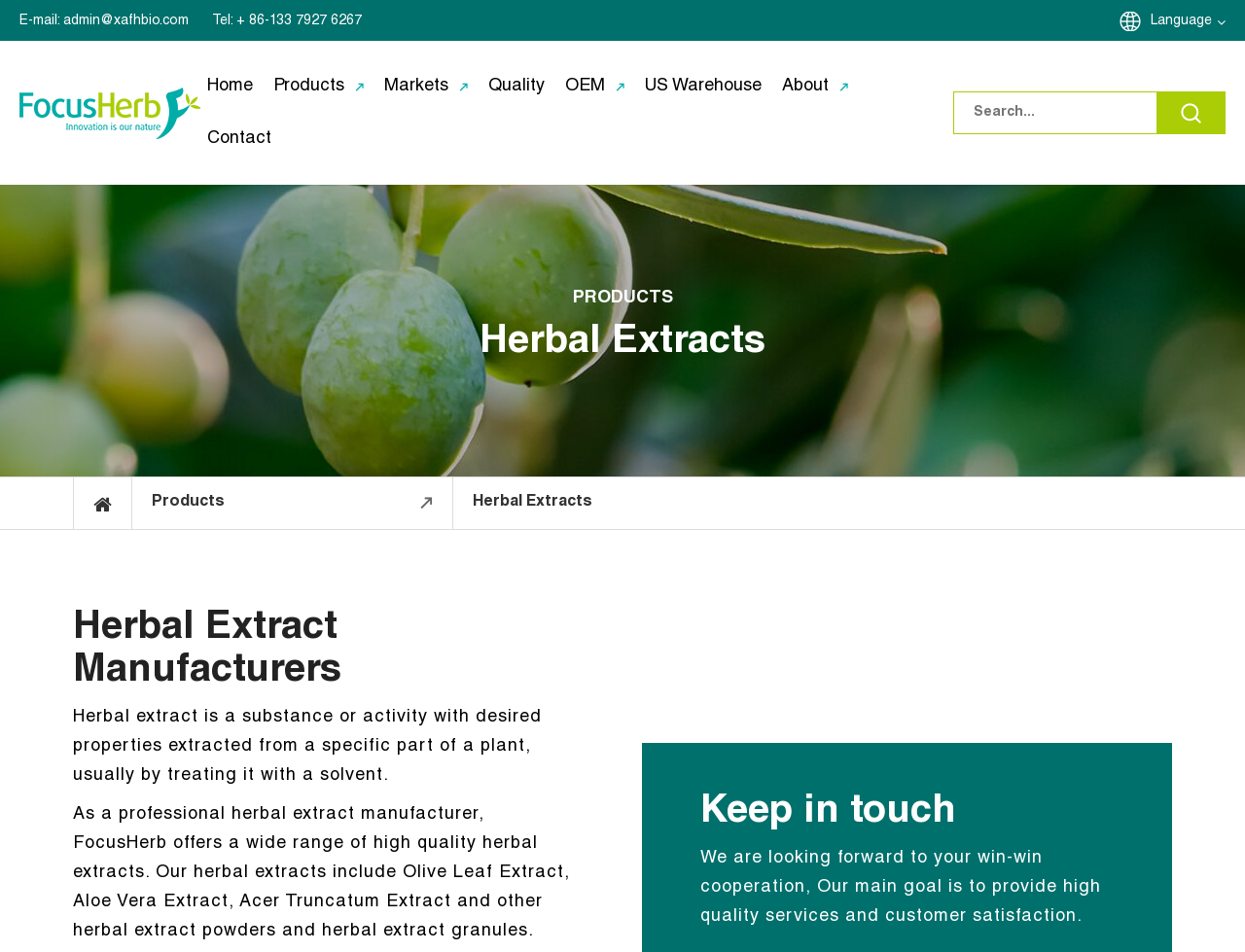What is the company's email address?
Using the image, answer in one word or phrase.

admin@xafhbio.com